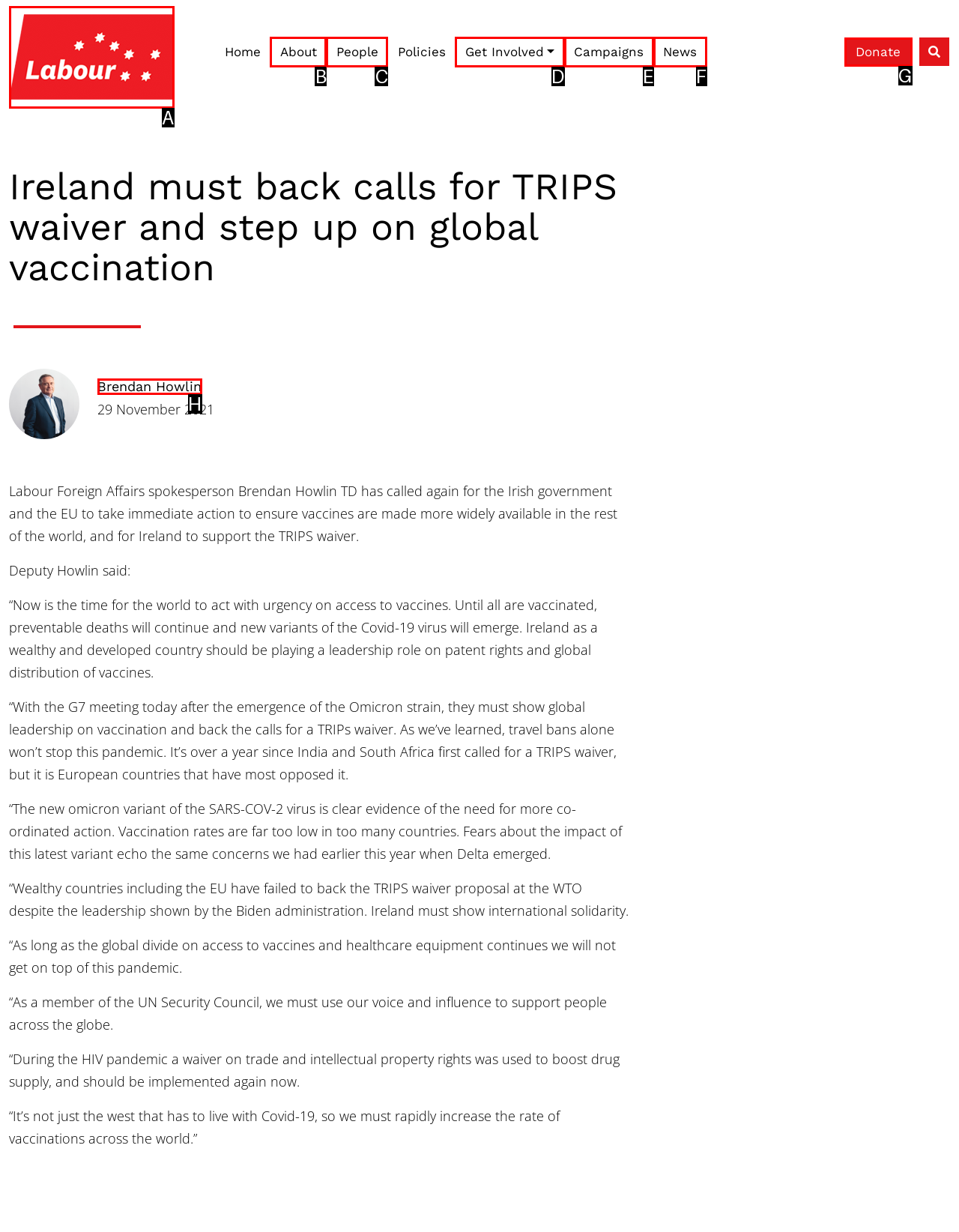What letter corresponds to the UI element described here: About
Reply with the letter from the options provided.

B